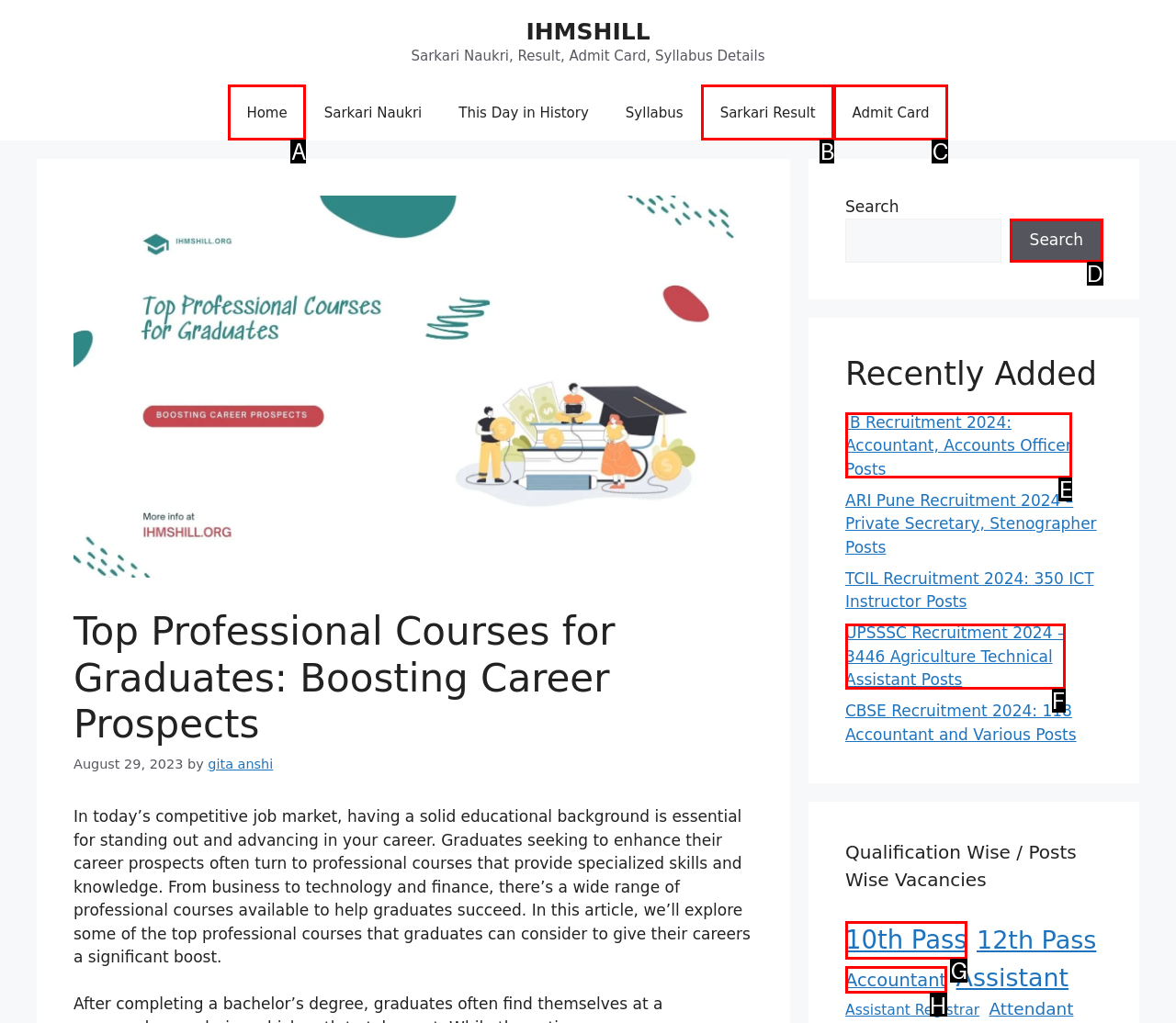Match the HTML element to the description: Sarkari Result. Respond with the letter of the correct option directly.

B